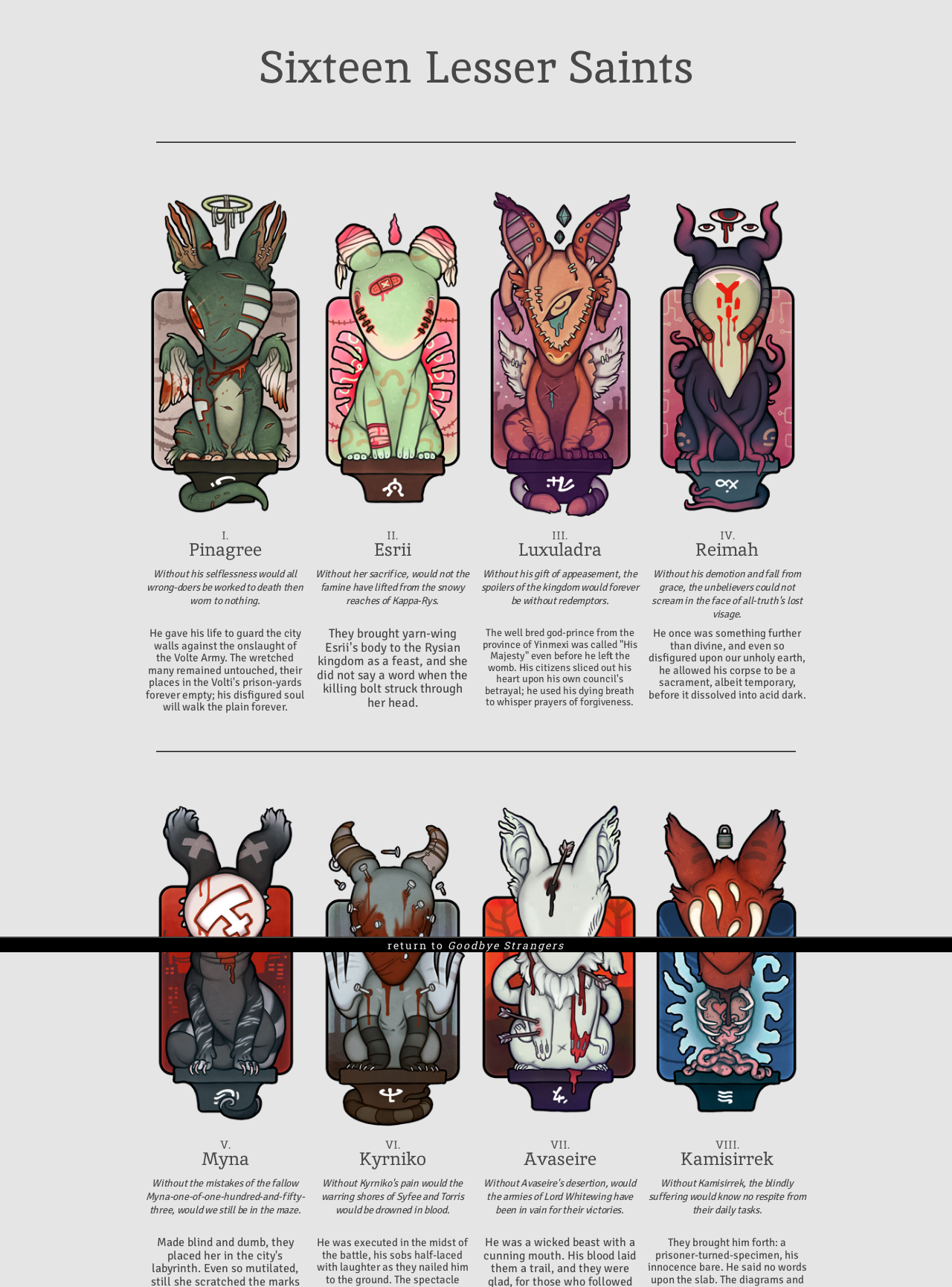Detail the webpage's structure and highlights in your description.

The webpage is dedicated to "The Sixteen Lesser Saints". It features a series of sections, each describing a saint, accompanied by an image. There are eight sections in total, each with a Roman numeral (I to VIII) followed by the saint's name and a brief description of their significance.

At the top of the page, there is a horizontal separator. Below it, the first section begins with the image of a saint, followed by the text "I. Pinagree" and a description of their selflessness. To the right of this section, there is another image, and then the second section starts with the text "II. Esrii" and a description of her sacrifice.

This pattern continues, with each section featuring an image, a saint's name, and a brief description of their actions. The sections are arranged horizontally, with each subsequent section positioned to the right of the previous one. The images are relatively small, taking up about a quarter of the page's width.

After the eighth section, there is another horizontal separator, and below it, there is an image. The final element on the page is a link to "return to Goodbye Strangers", positioned near the bottom center of the page.